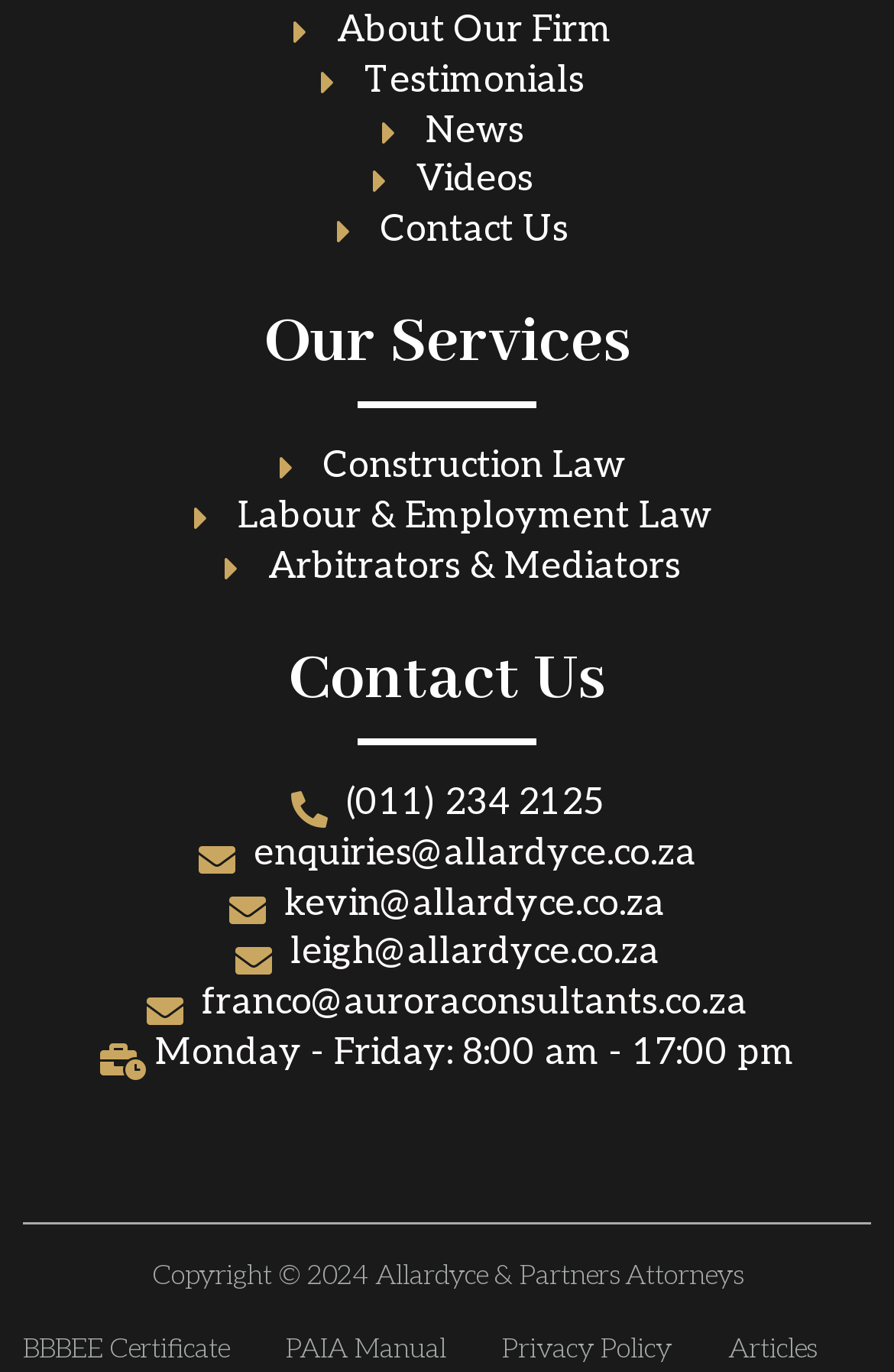Using the given description, provide the bounding box coordinates formatted as (top-left x, top-left y, bottom-right x, bottom-right y), with all values being floating point numbers between 0 and 1. Description: Contact Us

[0.364, 0.151, 0.636, 0.188]